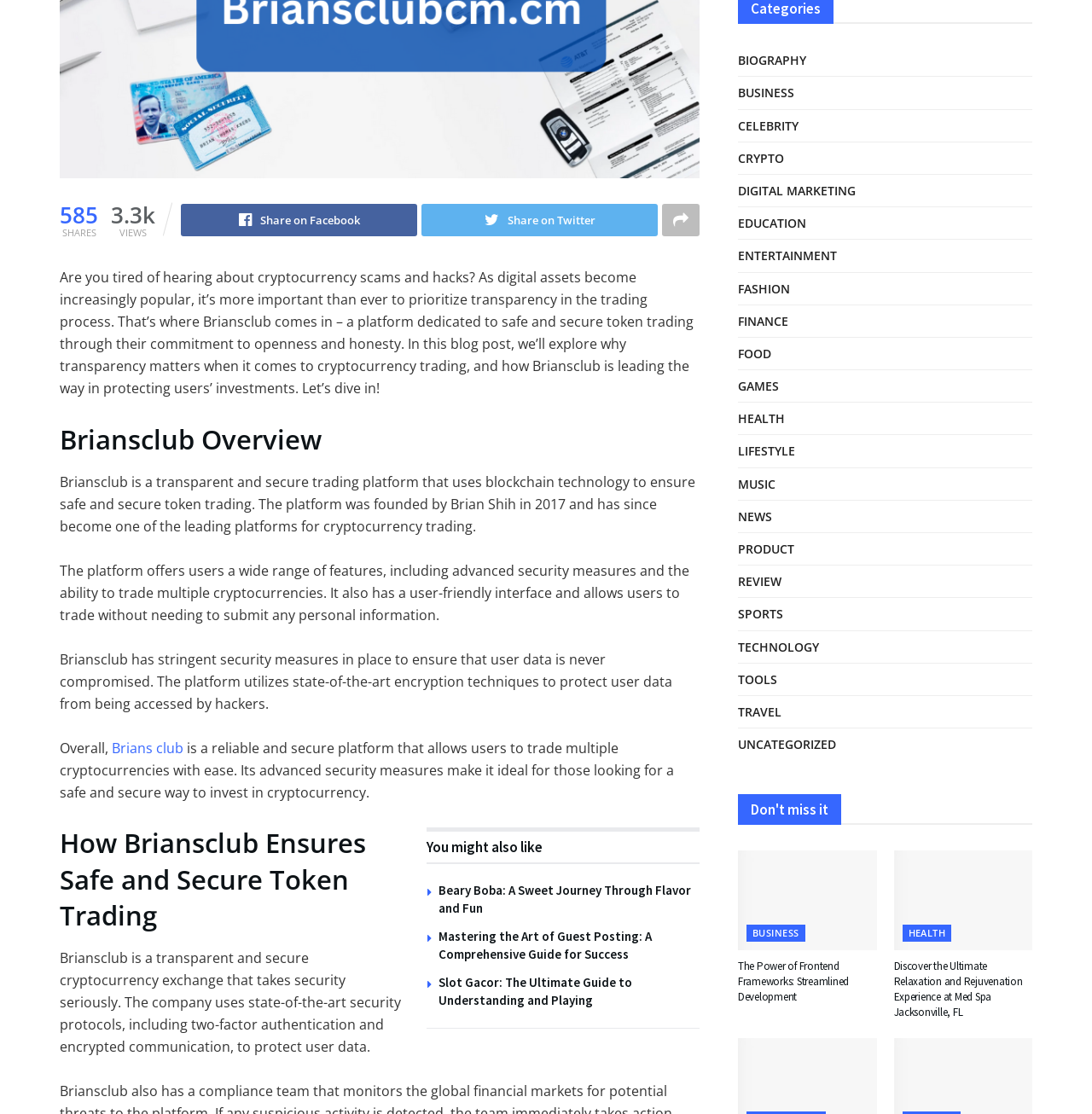Please determine the bounding box coordinates for the element with the description: "Share on Facebook".

[0.166, 0.183, 0.382, 0.212]